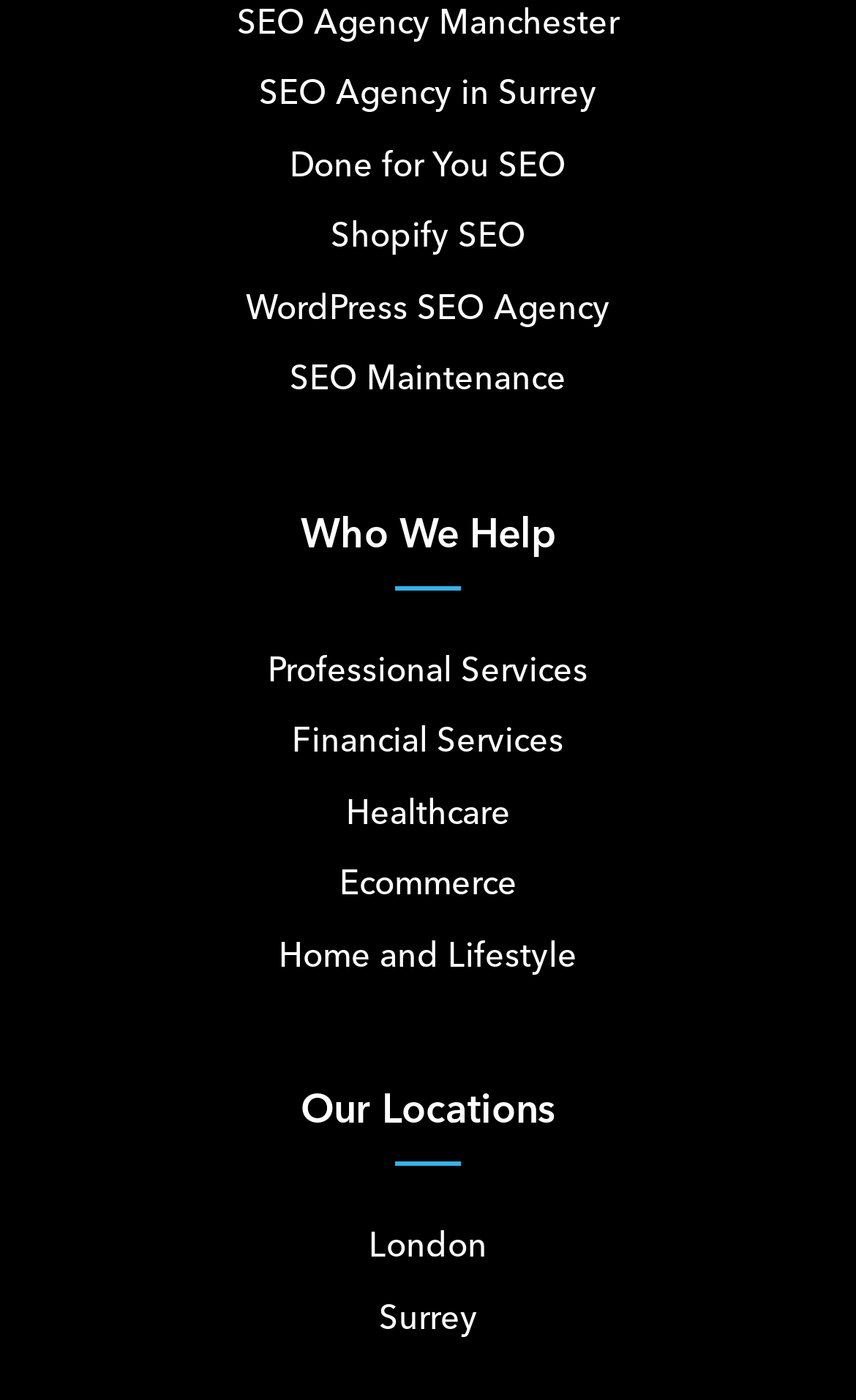Kindly determine the bounding box coordinates of the area that needs to be clicked to fulfill this instruction: "Explore Ecommerce".

[0.396, 0.615, 0.604, 0.647]